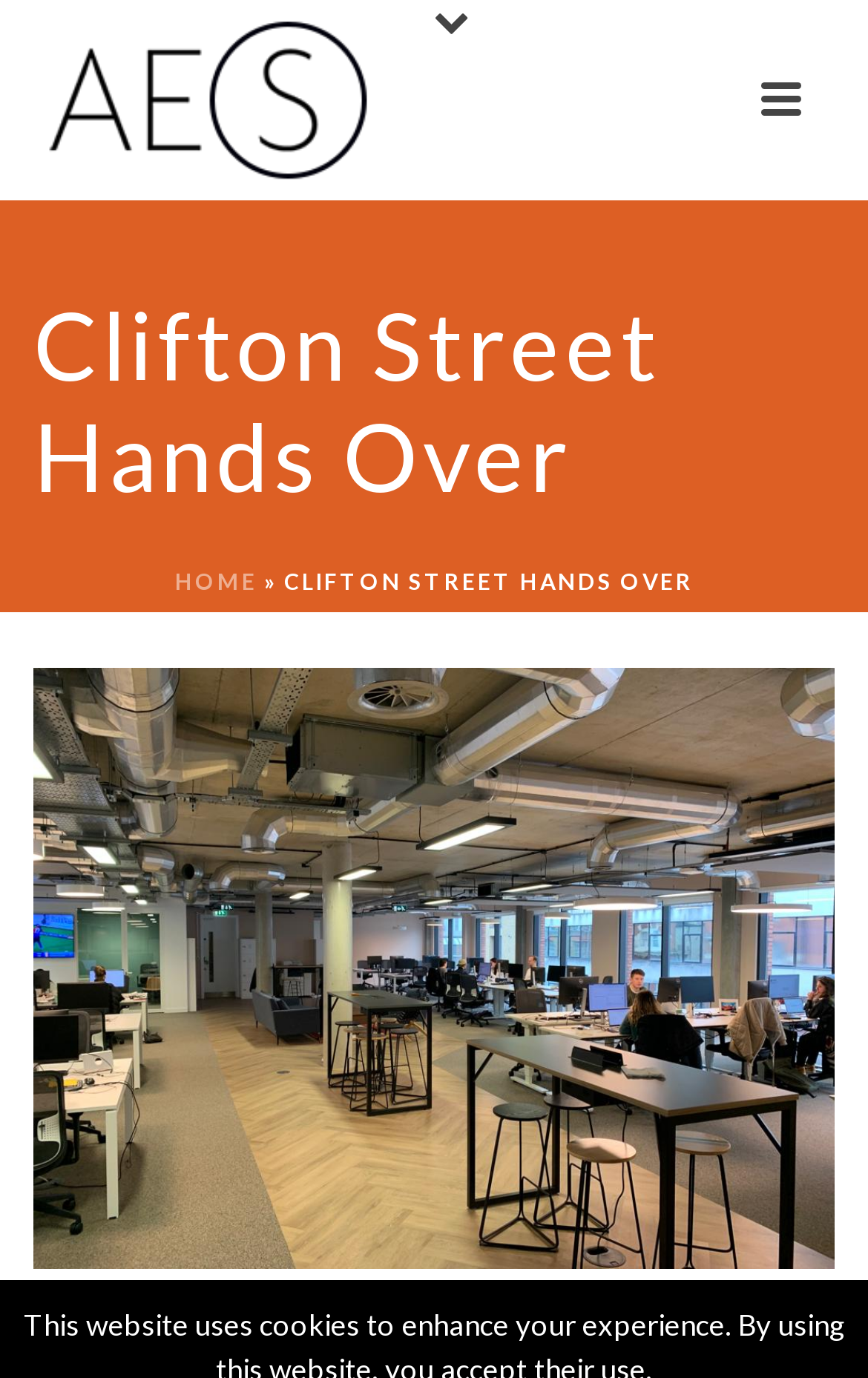How many floors were involved in the fit-out?
Based on the visual content, answer with a single word or a brief phrase.

5